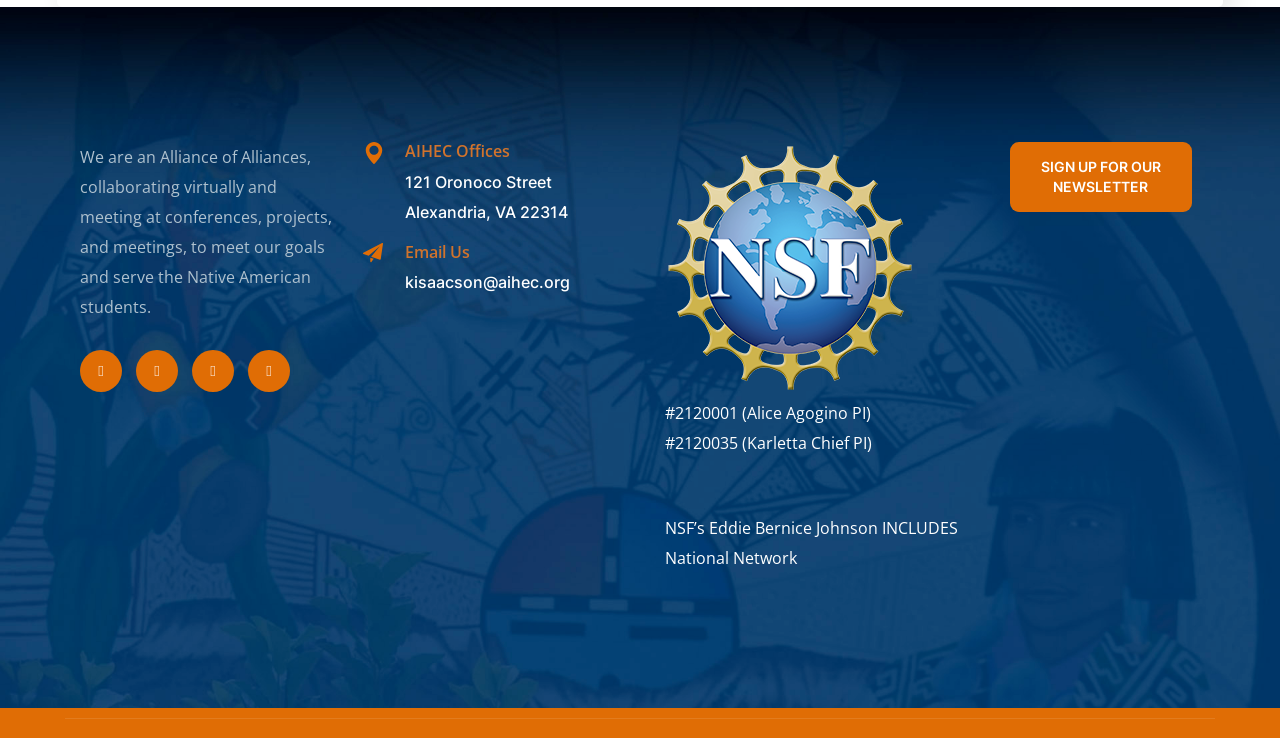Please respond in a single word or phrase: 
What is the email address to contact?

kisaacson@aihec.org